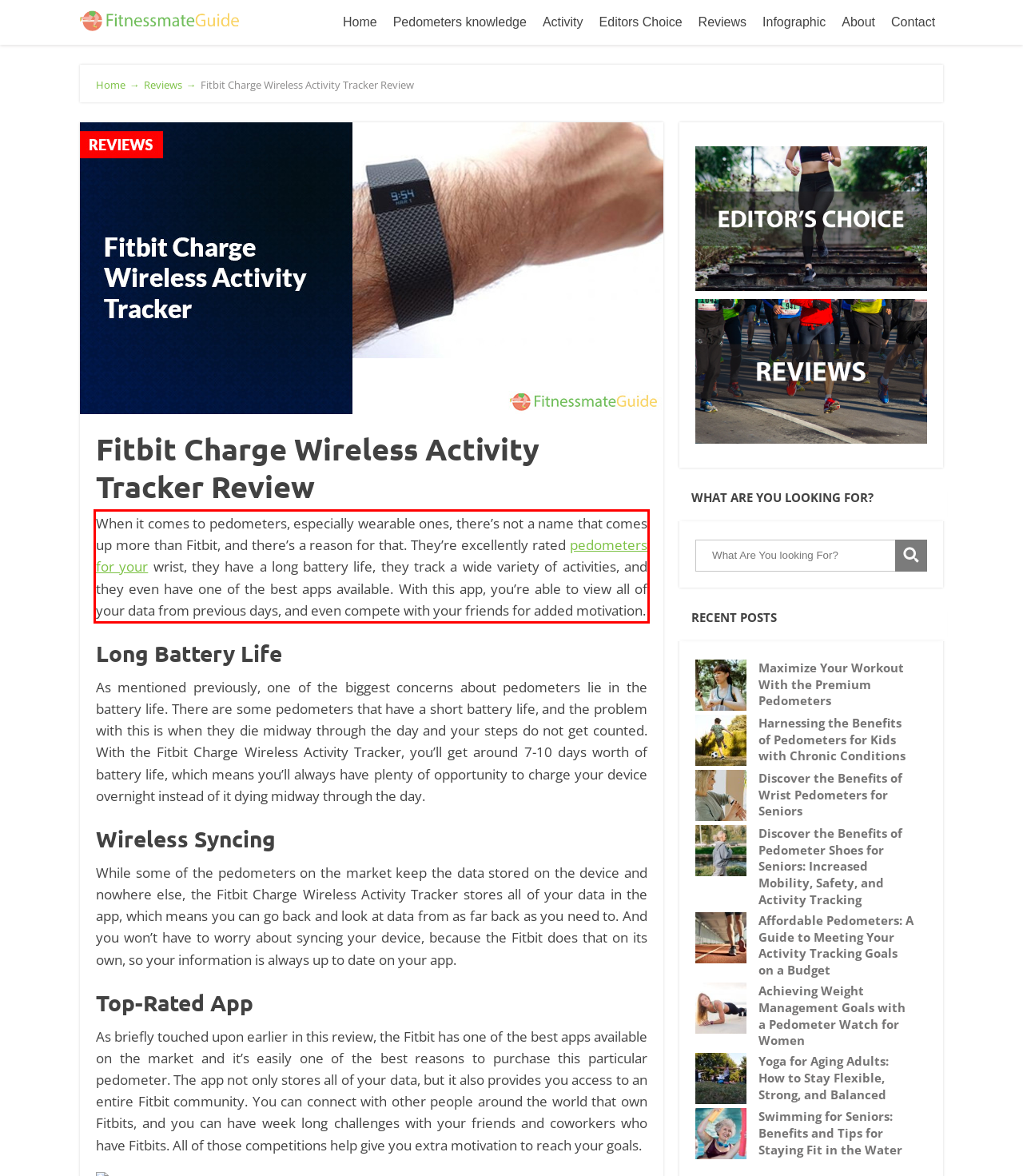Within the screenshot of the webpage, there is a red rectangle. Please recognize and generate the text content inside this red bounding box.

When it comes to pedometers, especially wearable ones, there’s not a name that comes up more than Fitbit, and there’s a reason for that. They’re excellently rated pedometers for your wrist, they have a long battery life, they track a wide variety of activities, and they even have one of the best apps available. With this app, you’re able to view all of your data from previous days, and even compete with your friends for added motivation.